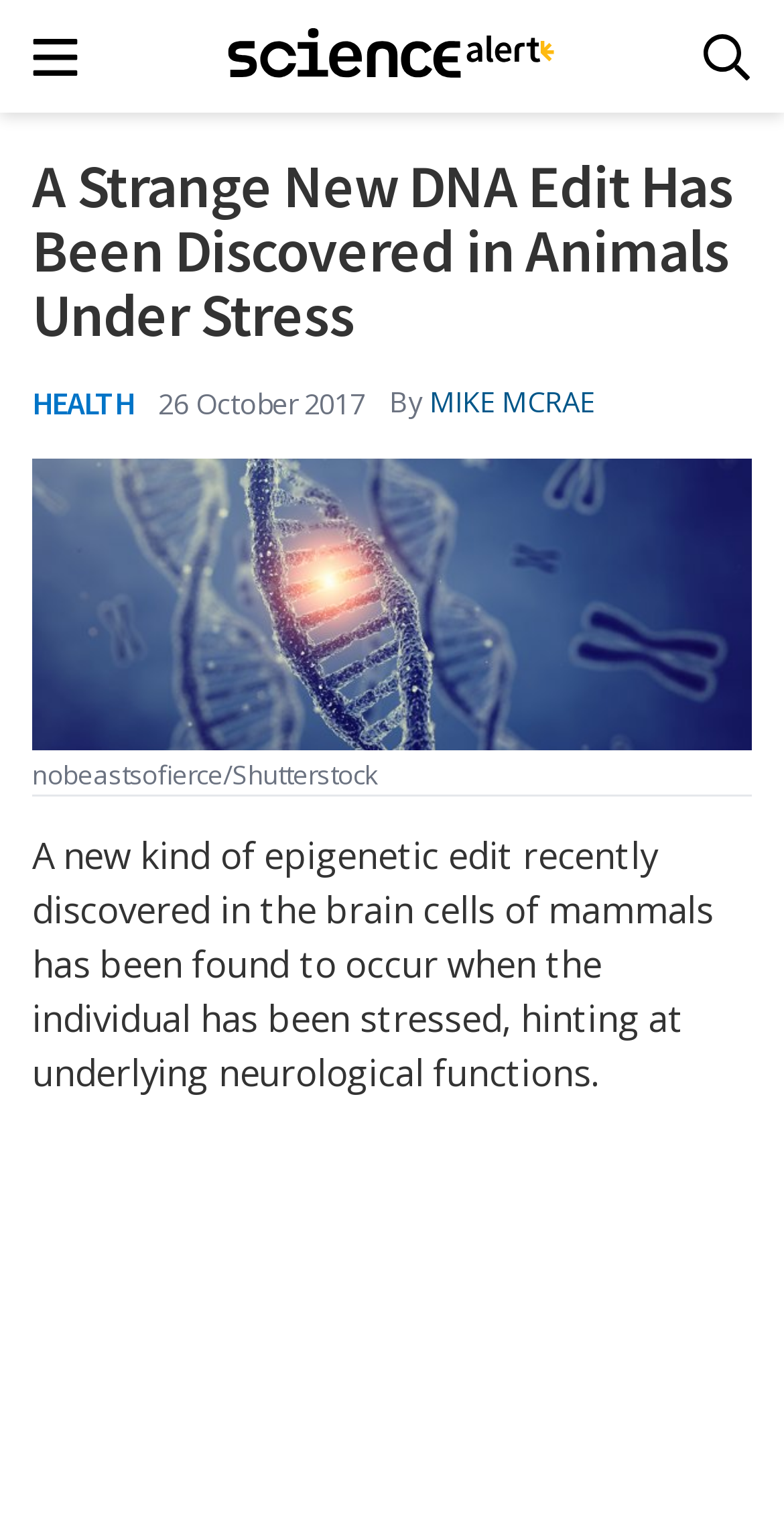Refer to the image and provide a thorough answer to this question:
How many buttons are in the top navigation bar?

I found the number of buttons in the top navigation bar by looking at the button elements that say 'Main menu' and 'Search' which are located at the top of the webpage.